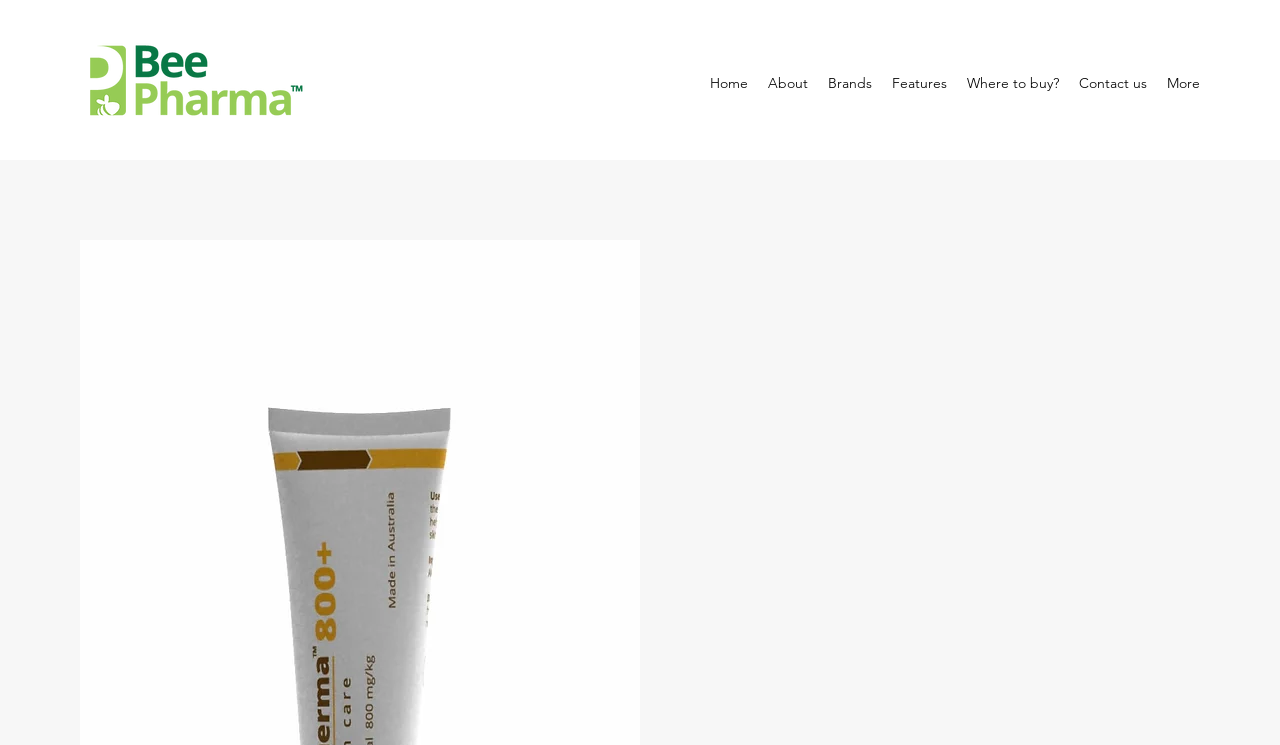Find and extract the text of the primary heading on the webpage.

BEEDERMA - WOUND MANAGEMENT LINE